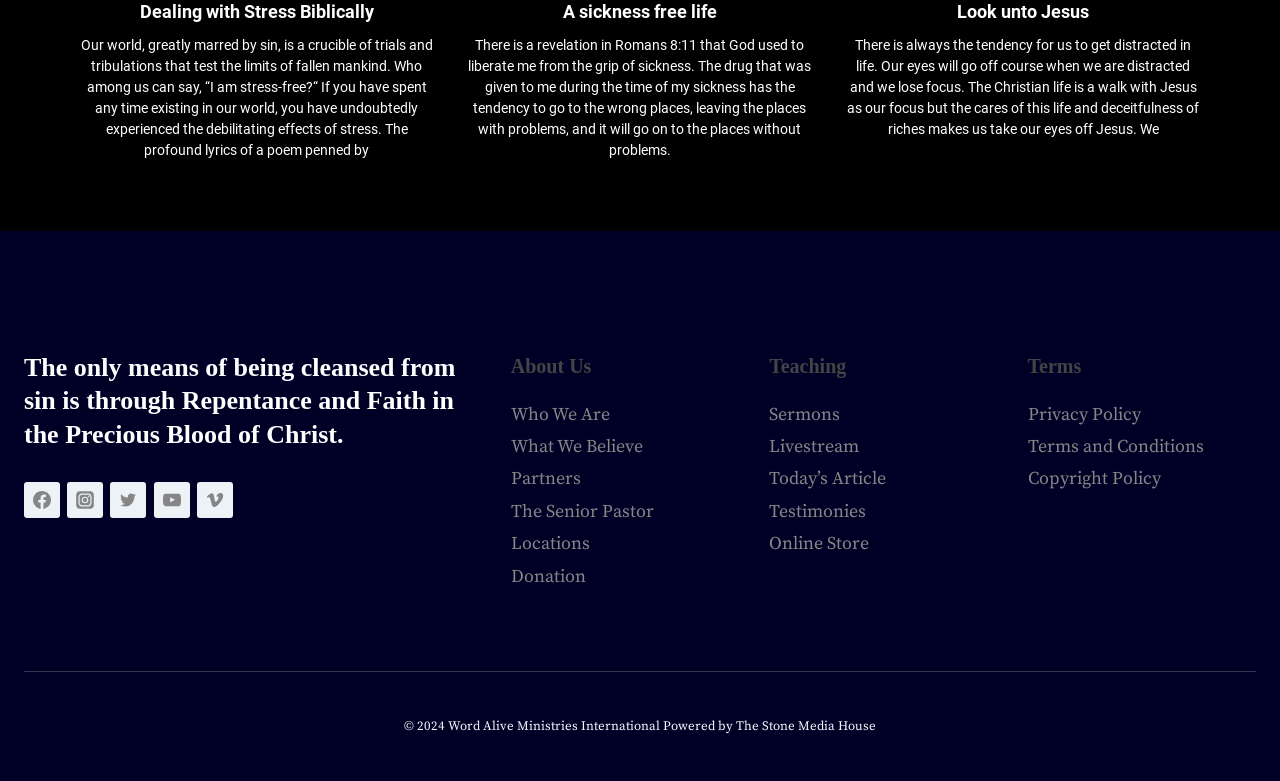Find the bounding box coordinates for the area you need to click to carry out the instruction: "Click on 'Dealing with Stress Biblically'". The coordinates should be four float numbers between 0 and 1, indicated as [left, top, right, bottom].

[0.109, 0.002, 0.292, 0.029]